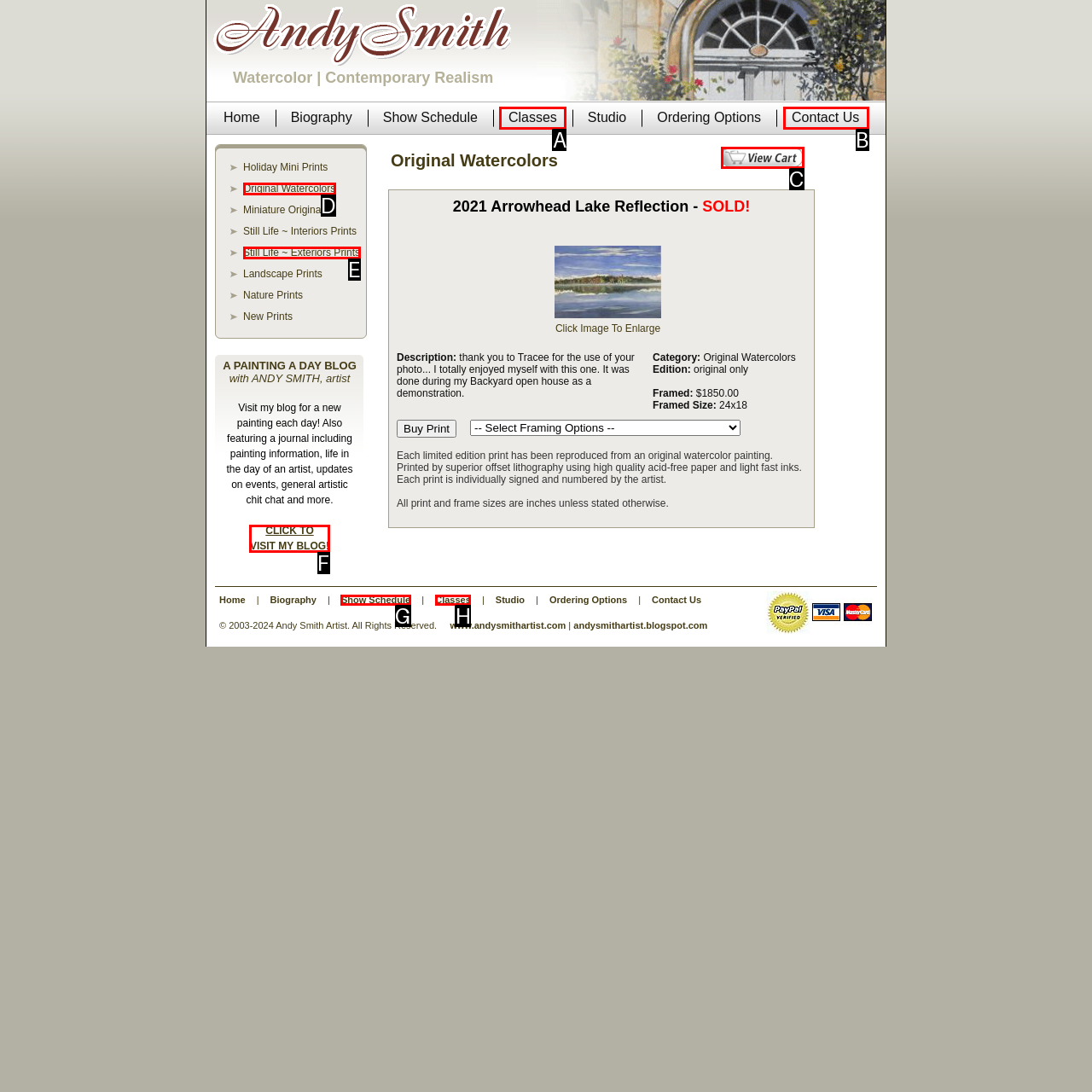From the choices given, find the HTML element that matches this description: Contact Us. Answer with the letter of the selected option directly.

B